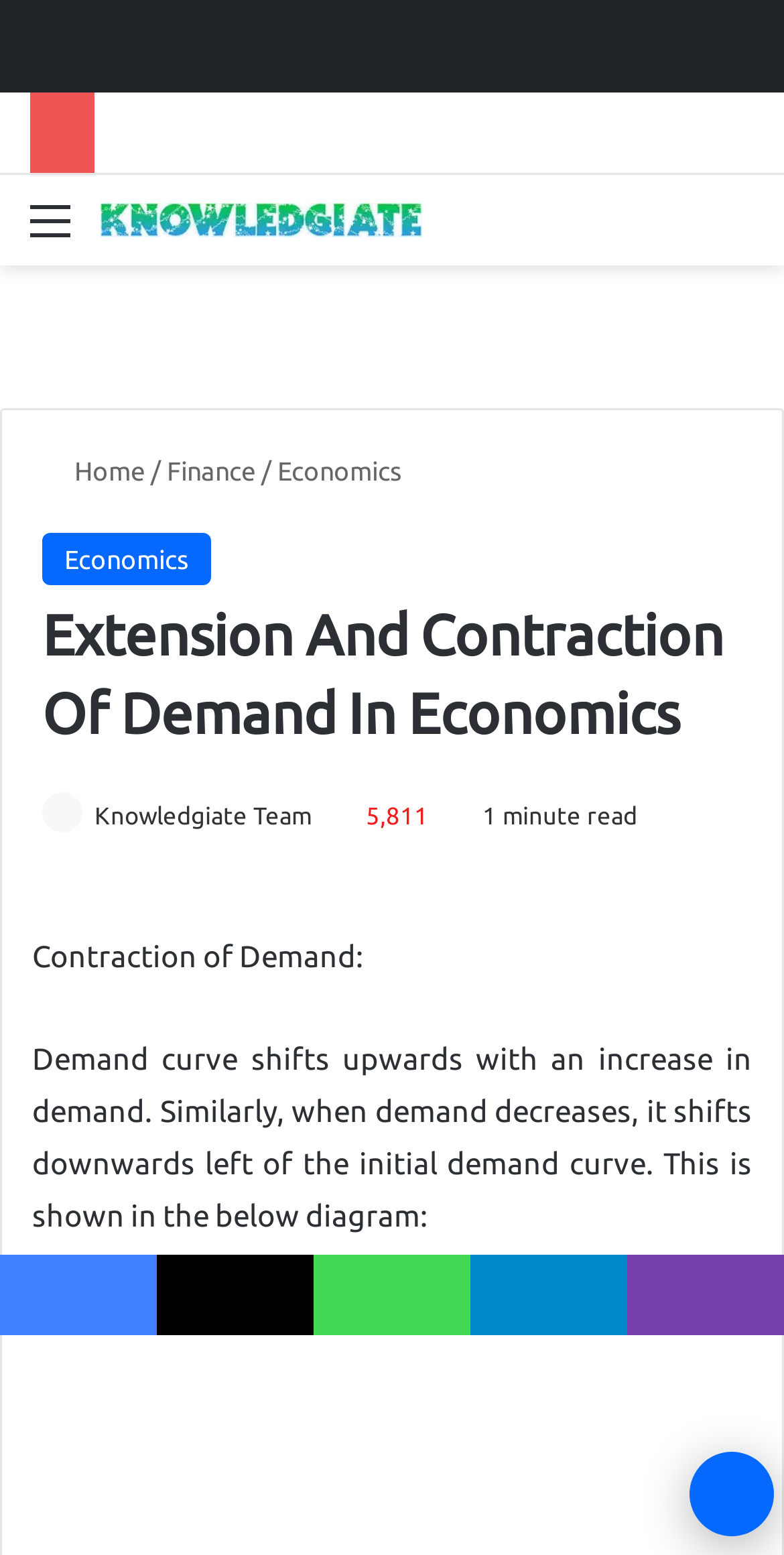Please find the bounding box coordinates of the section that needs to be clicked to achieve this instruction: "Share on Facebook".

[0.0, 0.807, 0.2, 0.859]